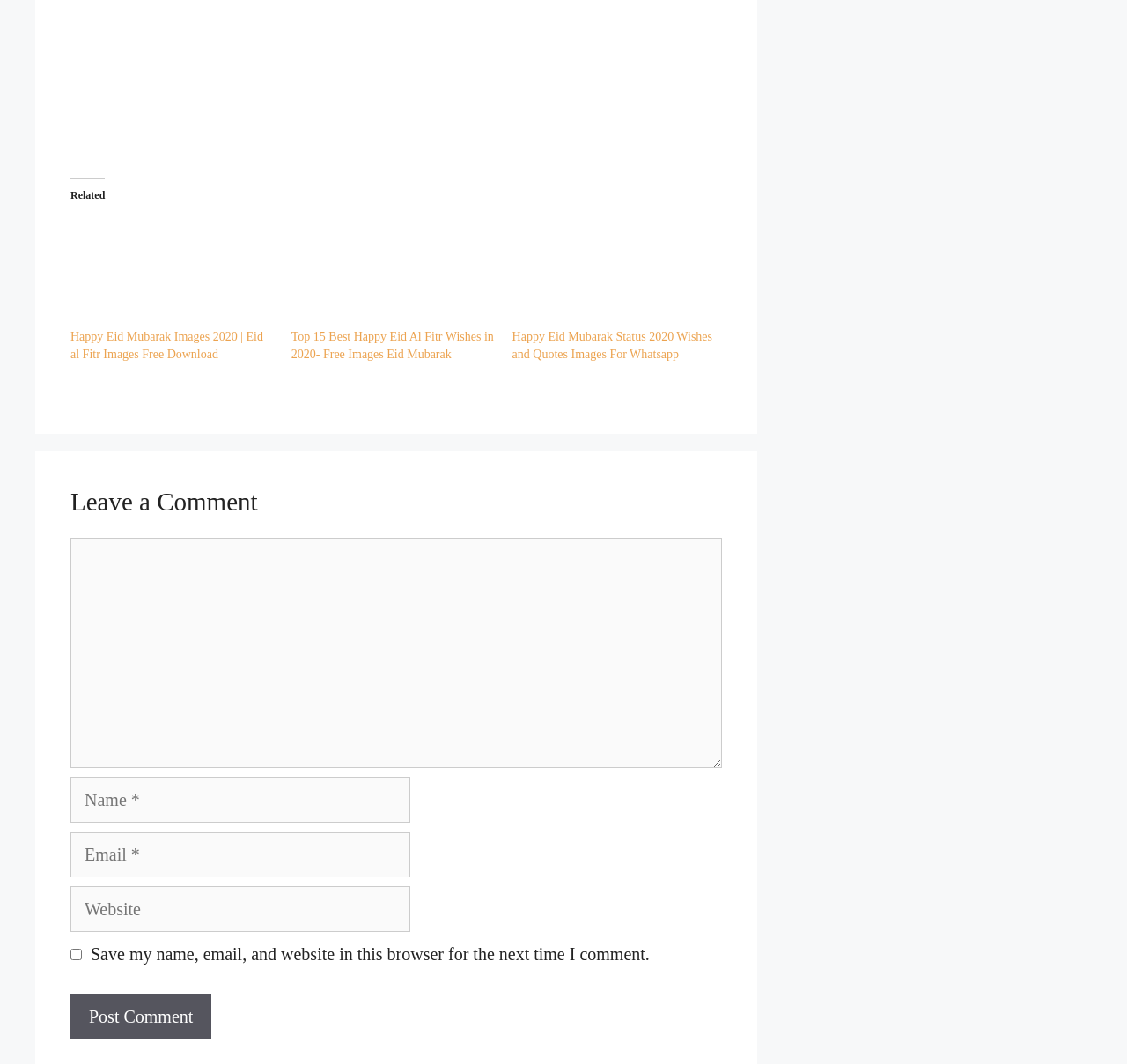What is the vertical position of the 'Leave a Comment' heading relative to the 'Related' heading?
Please provide a detailed and comprehensive answer to the question.

The 'Leave a Comment' heading has a bounding box coordinate of [0.062, 0.458, 0.641, 0.489], while the 'Related' heading has a bounding box coordinate of [0.062, 0.167, 0.093, 0.19]. Since the y1 value of the 'Leave a Comment' heading is greater than the y1 value of the 'Related' heading, the 'Leave a Comment' heading is located below the 'Related' heading.